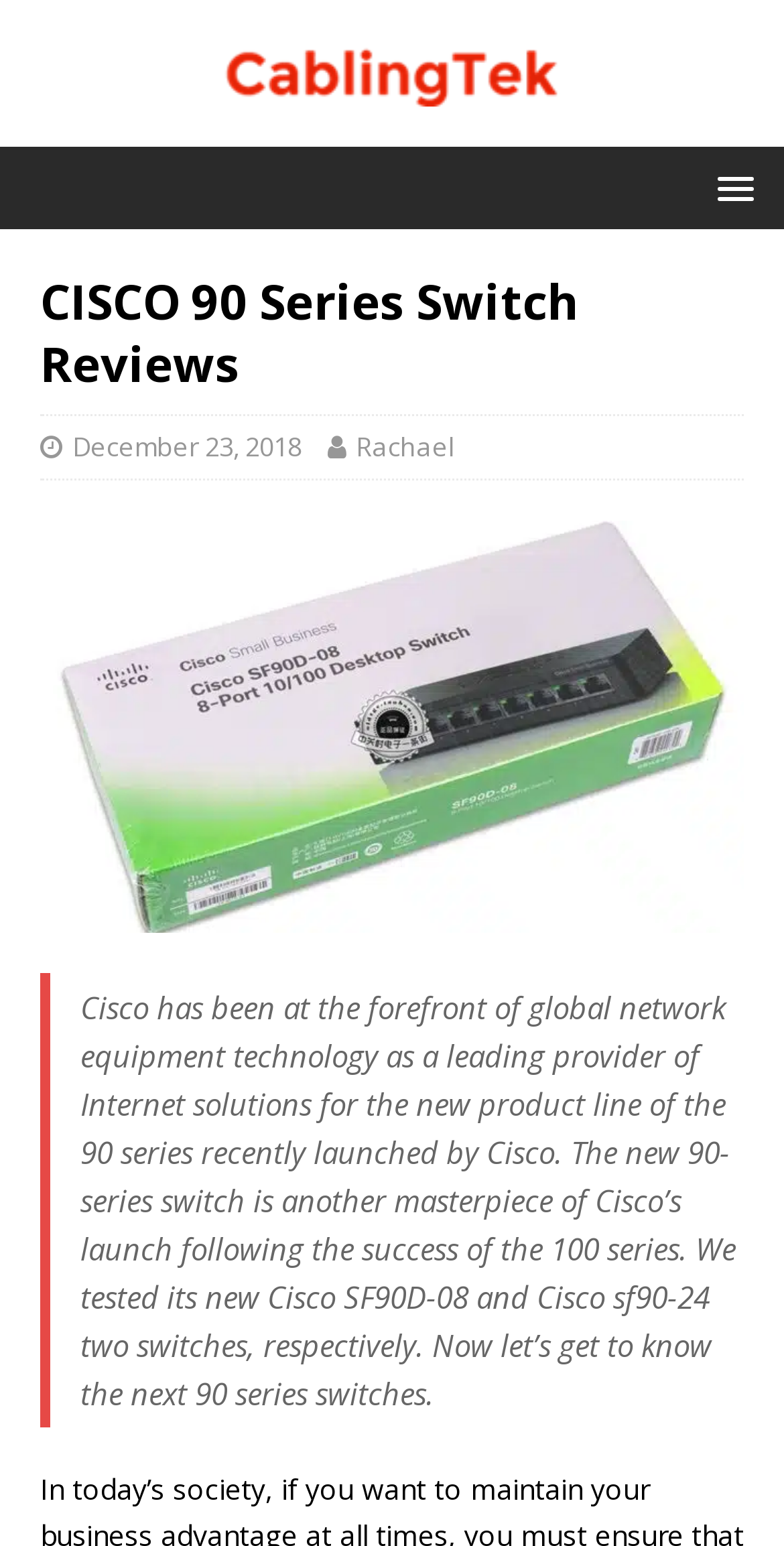What is the date of the review?
Answer with a single word or phrase, using the screenshot for reference.

December 23, 2018